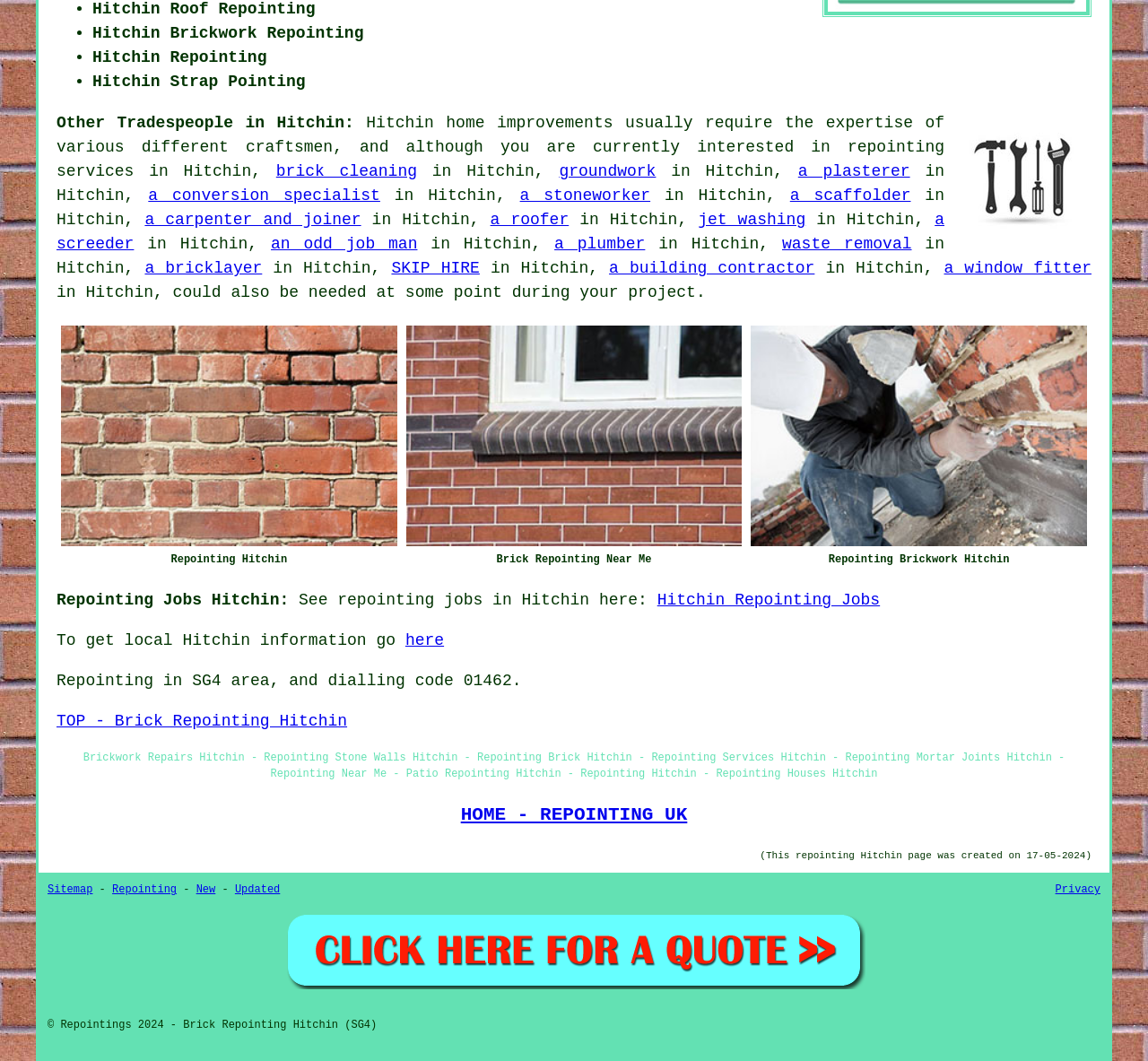Please identify the bounding box coordinates of the region to click in order to complete the task: "Click on 'Sitemap'". The coordinates must be four float numbers between 0 and 1, specified as [left, top, right, bottom].

[0.041, 0.833, 0.081, 0.845]